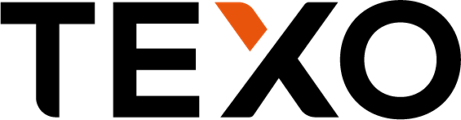Offer a detailed account of the various components present in the image.

The image prominently displays the logo of TEXO, showcasing a modern design that combines a bold, black font with an orange triangle that adds a dynamic touch. This logo is associated with Blyth Spartans AFC and likely represents a key sponsor or partner of the club. The sleek typography and color contrast reflect a professional image fitting for a club involved in competitive football, tying in elements of strength and innovation. This visual branding underscores the community and commercial efforts of the Blyth Spartans, emphasizing their approach to partnerships and engagement within the sport.